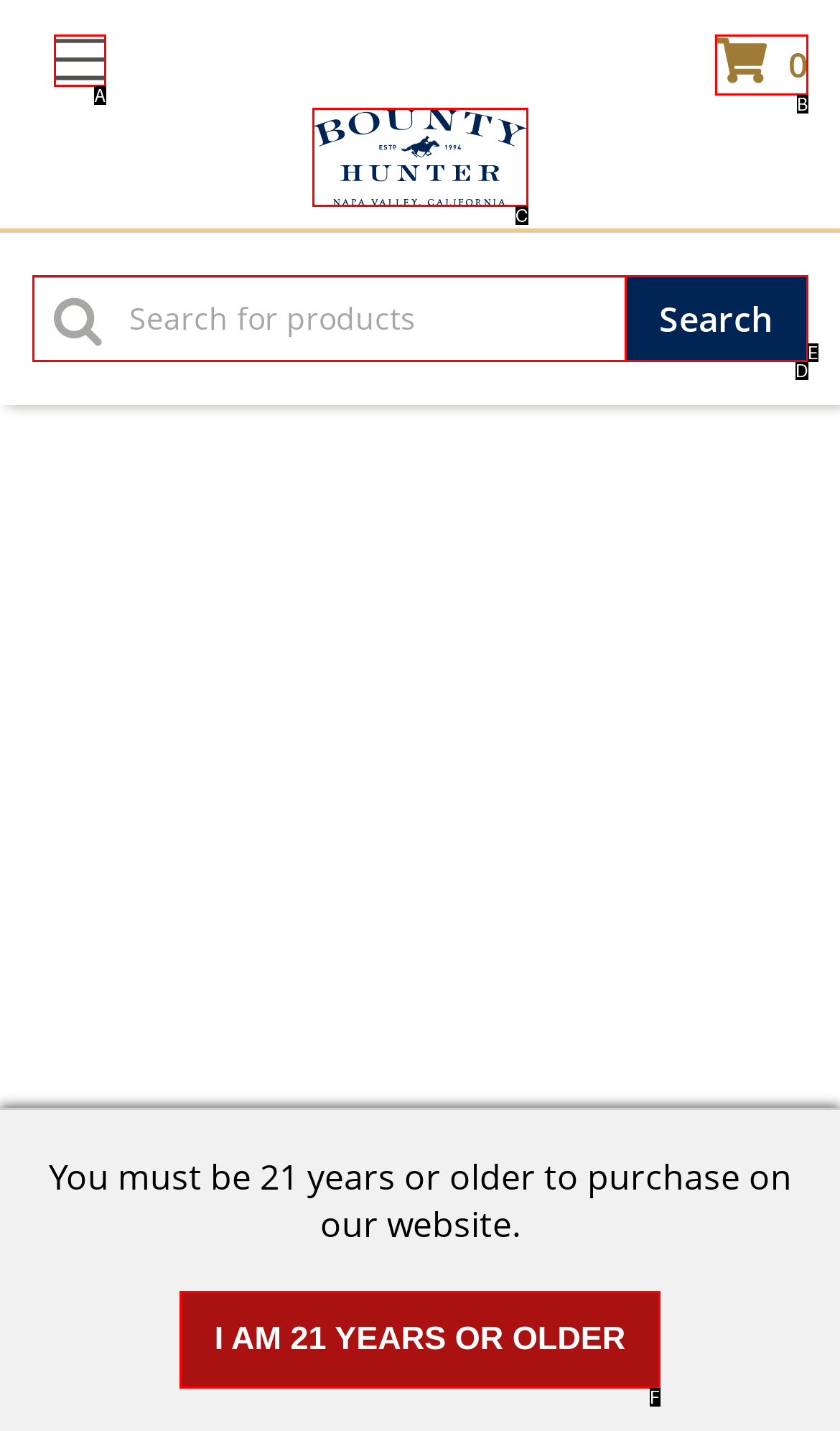Identify which HTML element matches the description: show sidebar. Answer with the correct option's letter.

A